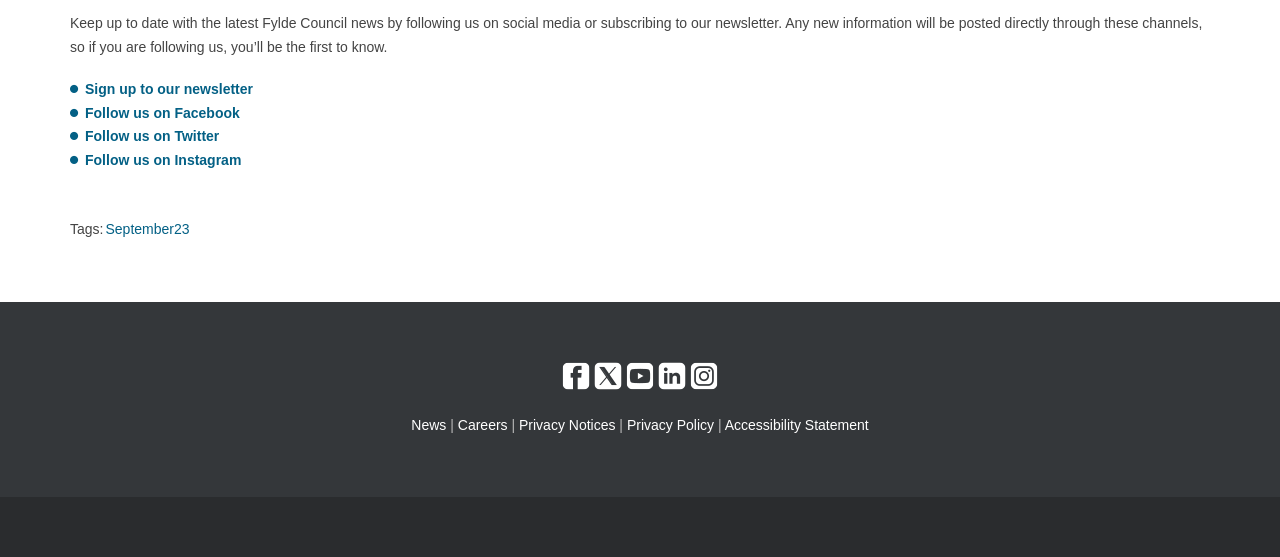What is the purpose of the 'Sign up to our newsletter' link?
Using the details from the image, give an elaborate explanation to answer the question.

I inferred the purpose of the link based on its label, which suggests that it allows users to sign up to receive newsletters from Fylde Council.